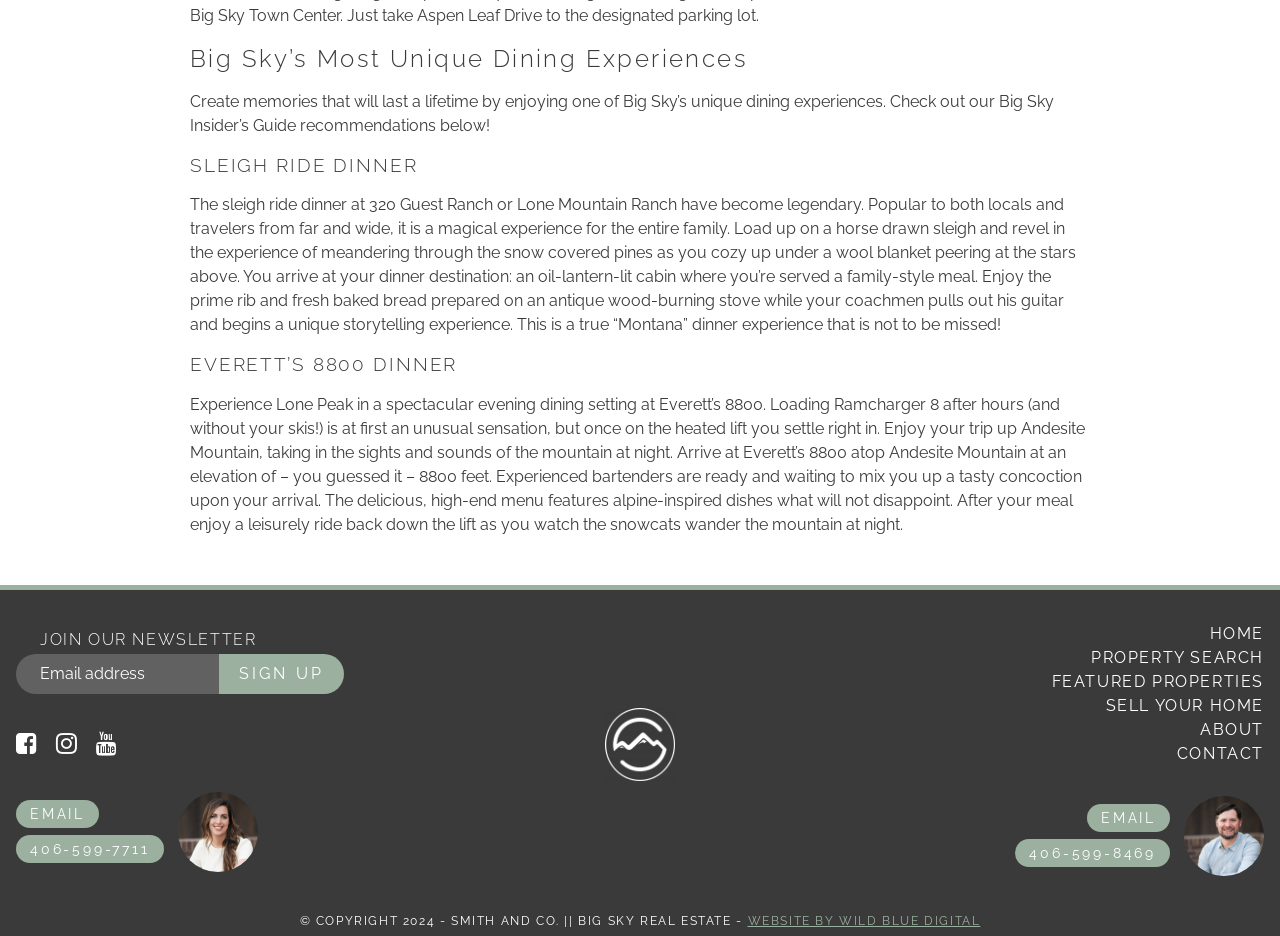Indicate the bounding box coordinates of the clickable region to achieve the following instruction: "Click on 'What diseases has it been useful for and how effective is it?'."

None